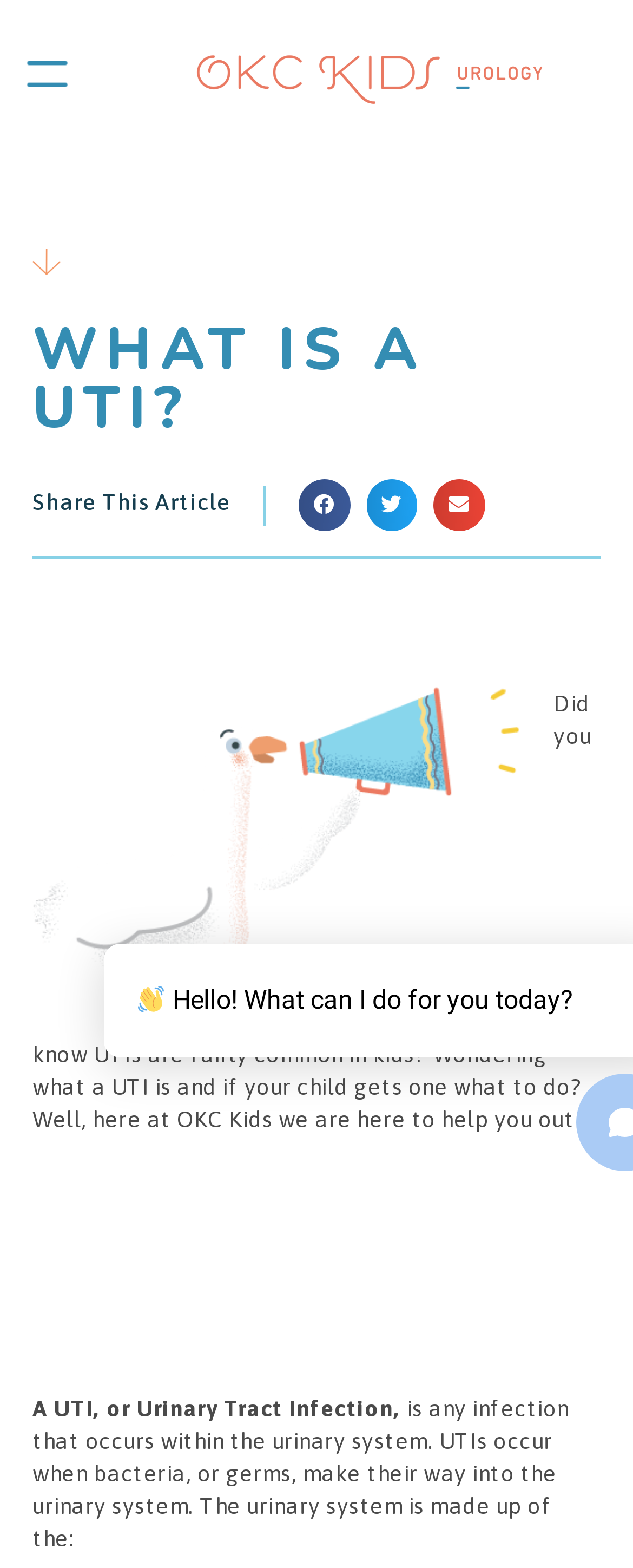Answer the following inquiry with a single word or phrase:
What is the urinary system composed of?

Not specified